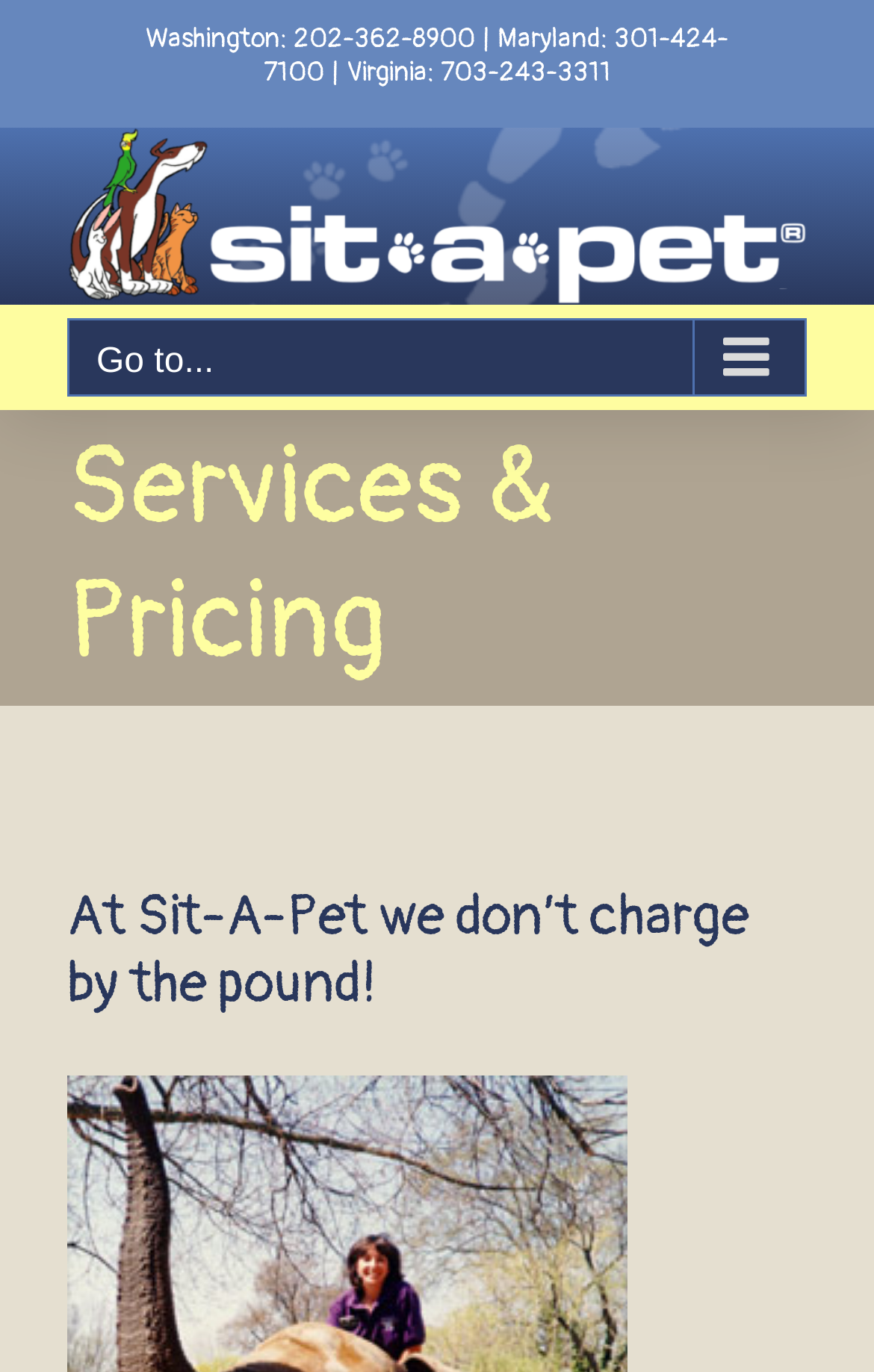Provide a short, one-word or phrase answer to the question below:
What is the main menu for mobile devices?

Main Menu Mobile